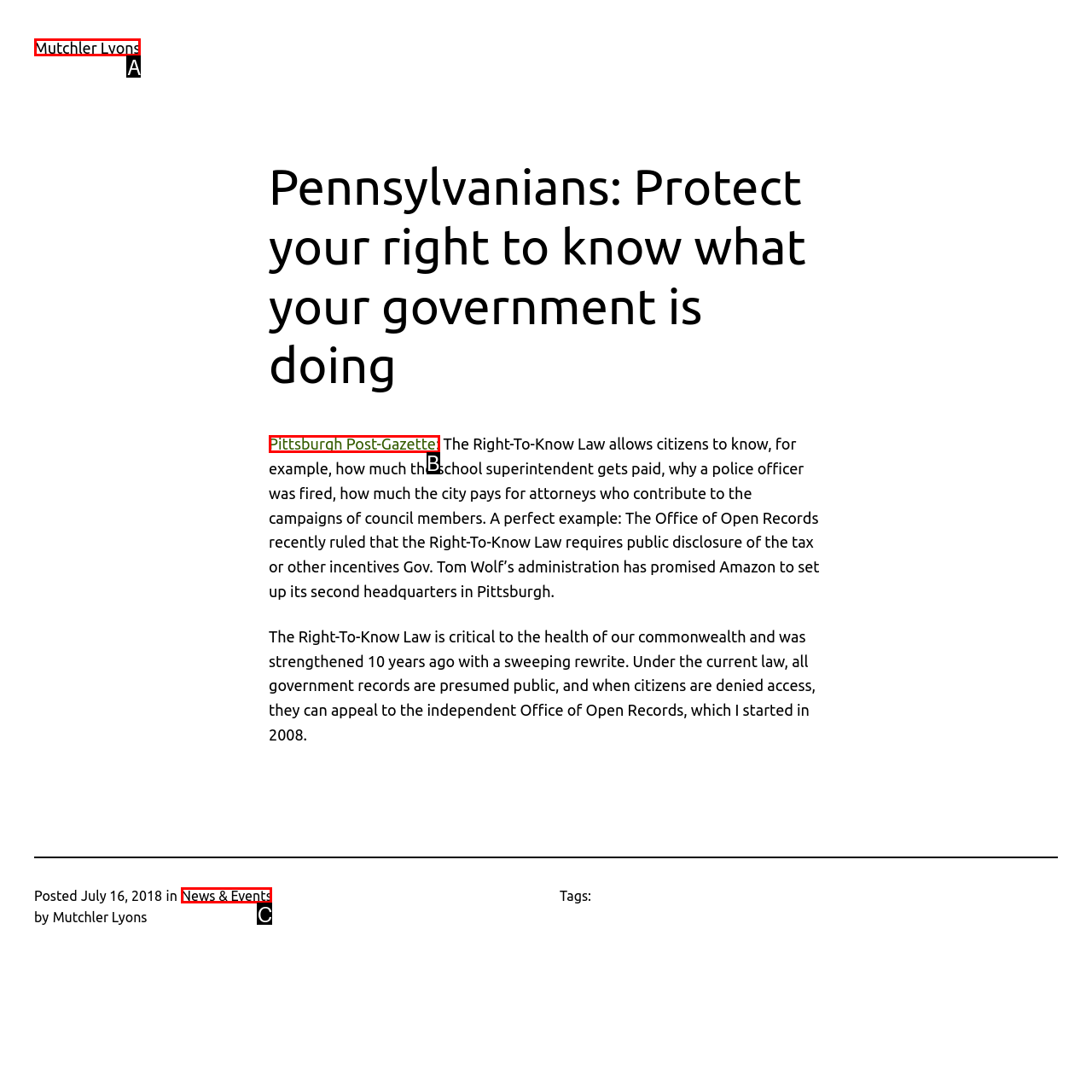Which option corresponds to the following element description: News & Events?
Please provide the letter of the correct choice.

C